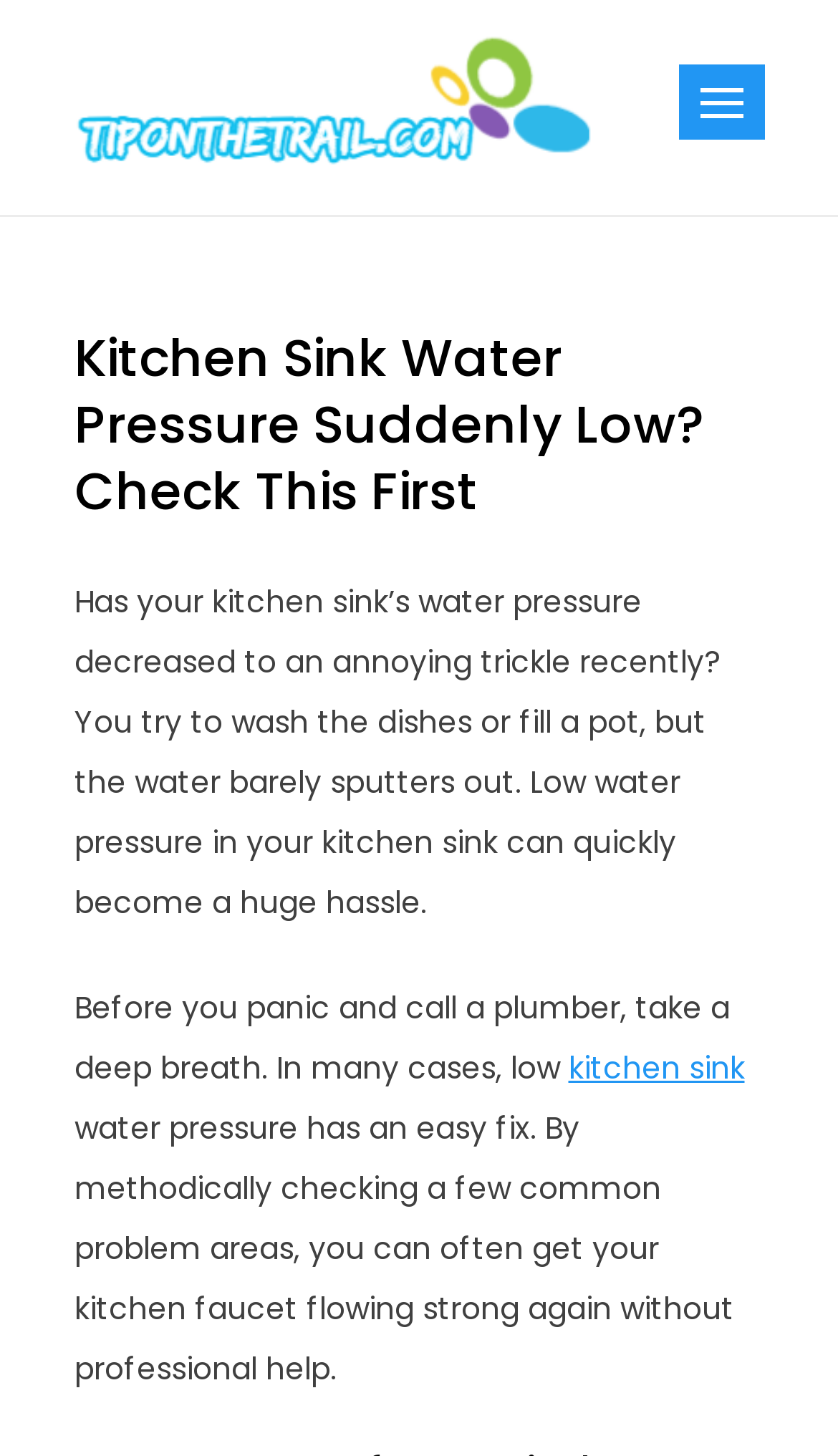From the webpage screenshot, predict the bounding box of the UI element that matches this description: "kitchen sink".

[0.678, 0.718, 0.888, 0.748]